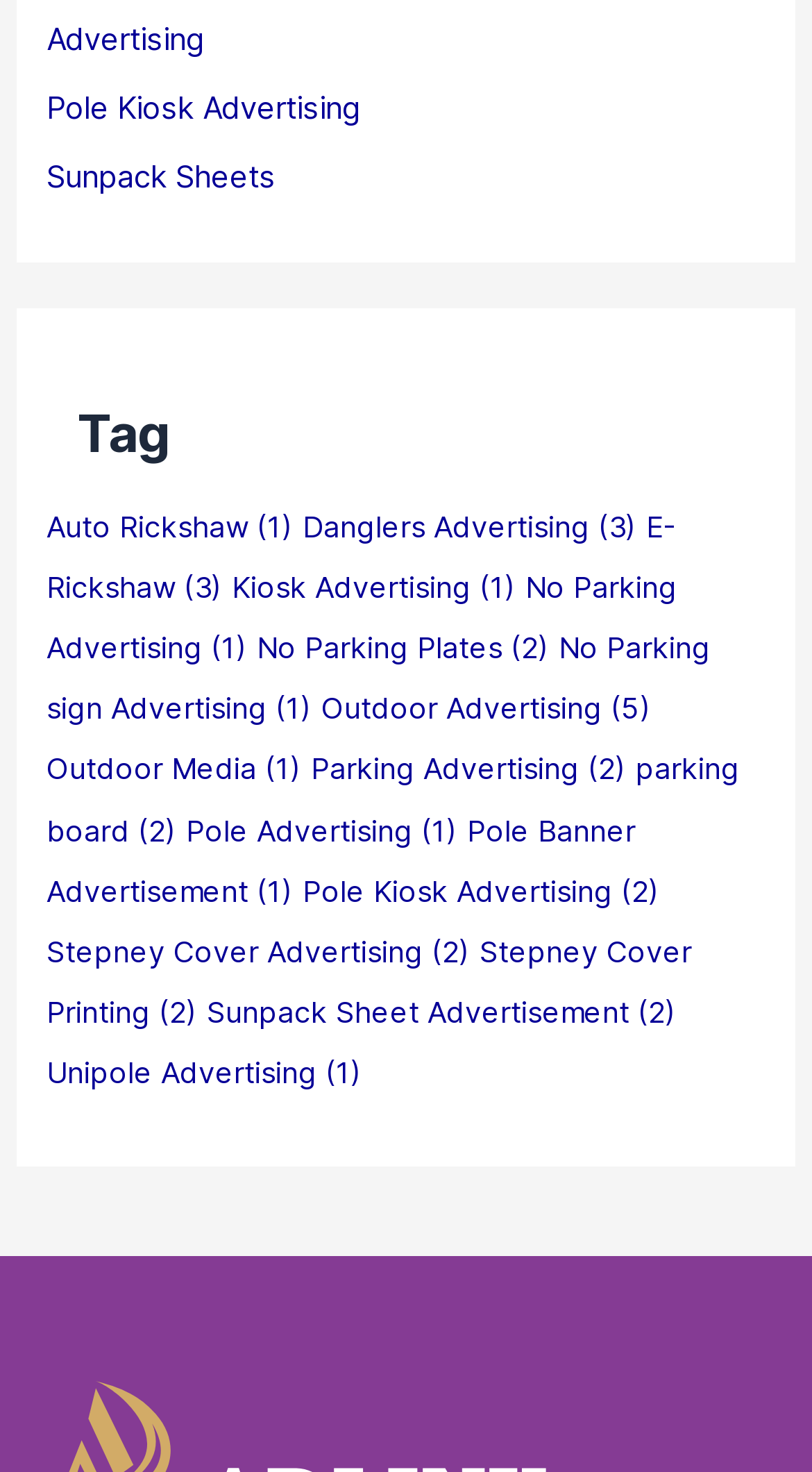Locate the bounding box coordinates of the area you need to click to fulfill this instruction: 'go to the About page'. The coordinates must be in the form of four float numbers ranging from 0 to 1: [left, top, right, bottom].

None